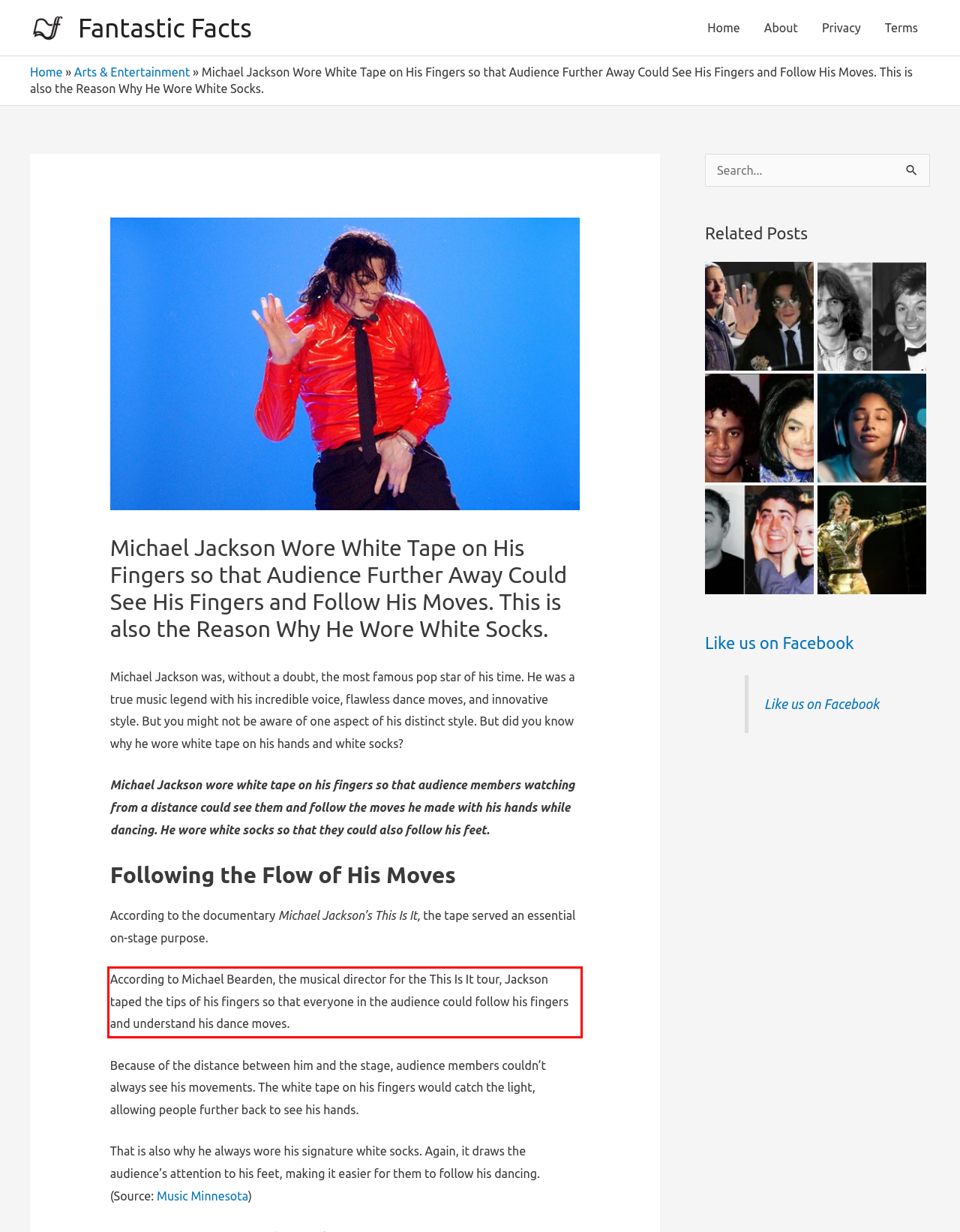Look at the screenshot of the webpage, locate the red rectangle bounding box, and generate the text content that it contains.

According to Michael Bearden, the musical director for the This Is It tour, Jackson taped the tips of his fingers so that everyone in the audience could follow his fingers and understand his dance moves.